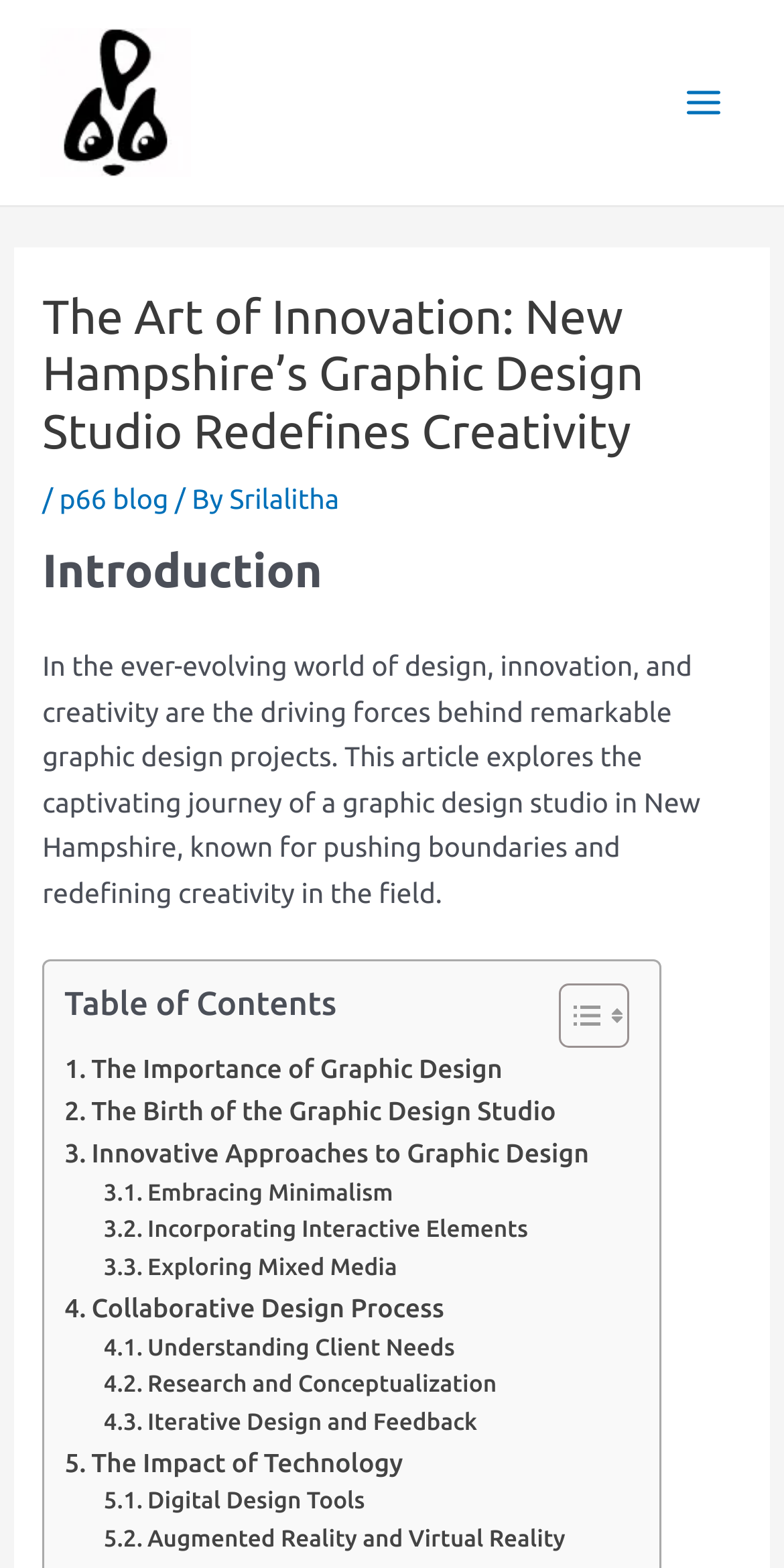Show the bounding box coordinates of the element that should be clicked to complete the task: "Toggle the table of contents".

[0.675, 0.626, 0.79, 0.67]